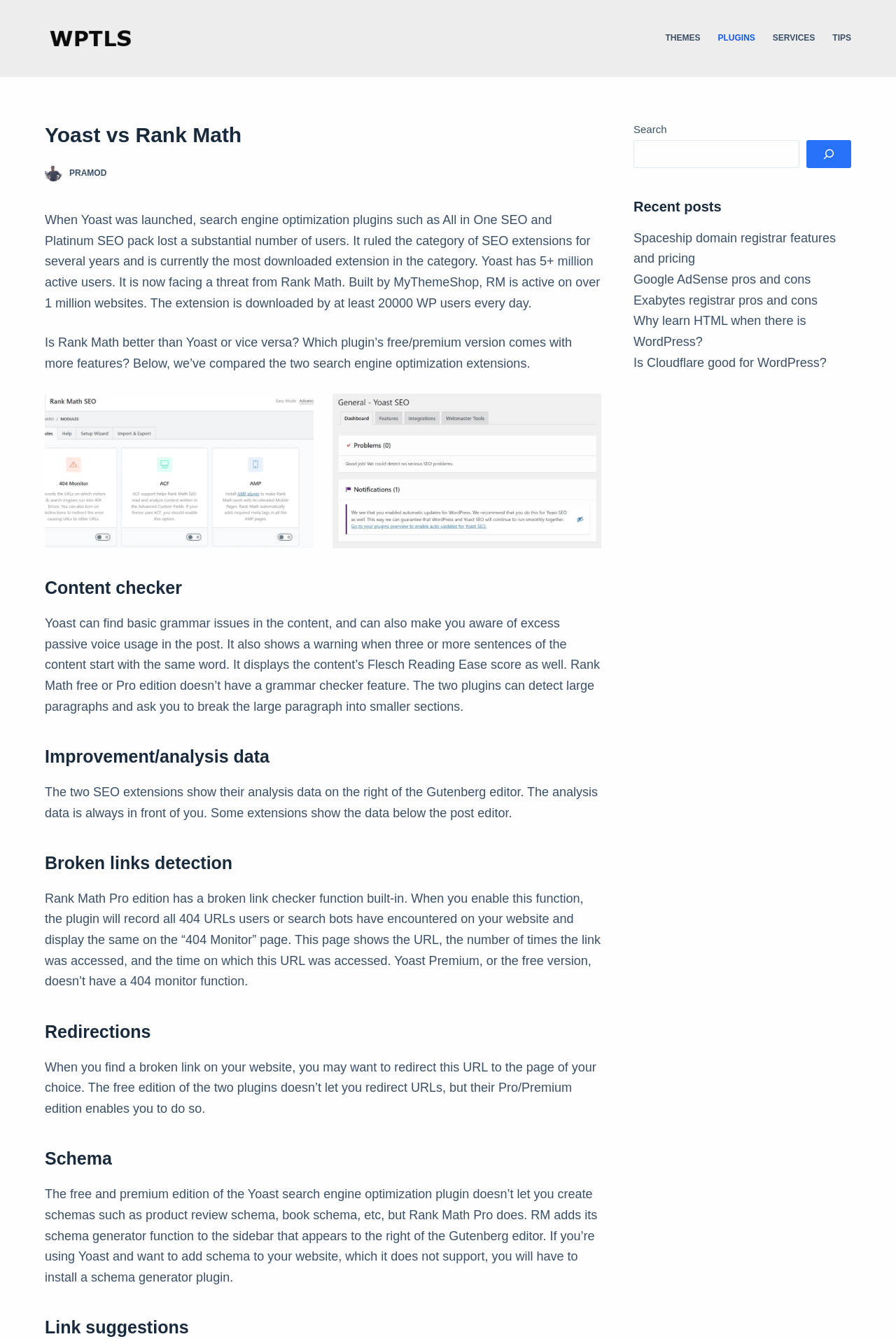Find and specify the bounding box coordinates that correspond to the clickable region for the instruction: "Visit the 'Spaceship domain registrar features and pricing' post".

[0.707, 0.172, 0.933, 0.198]